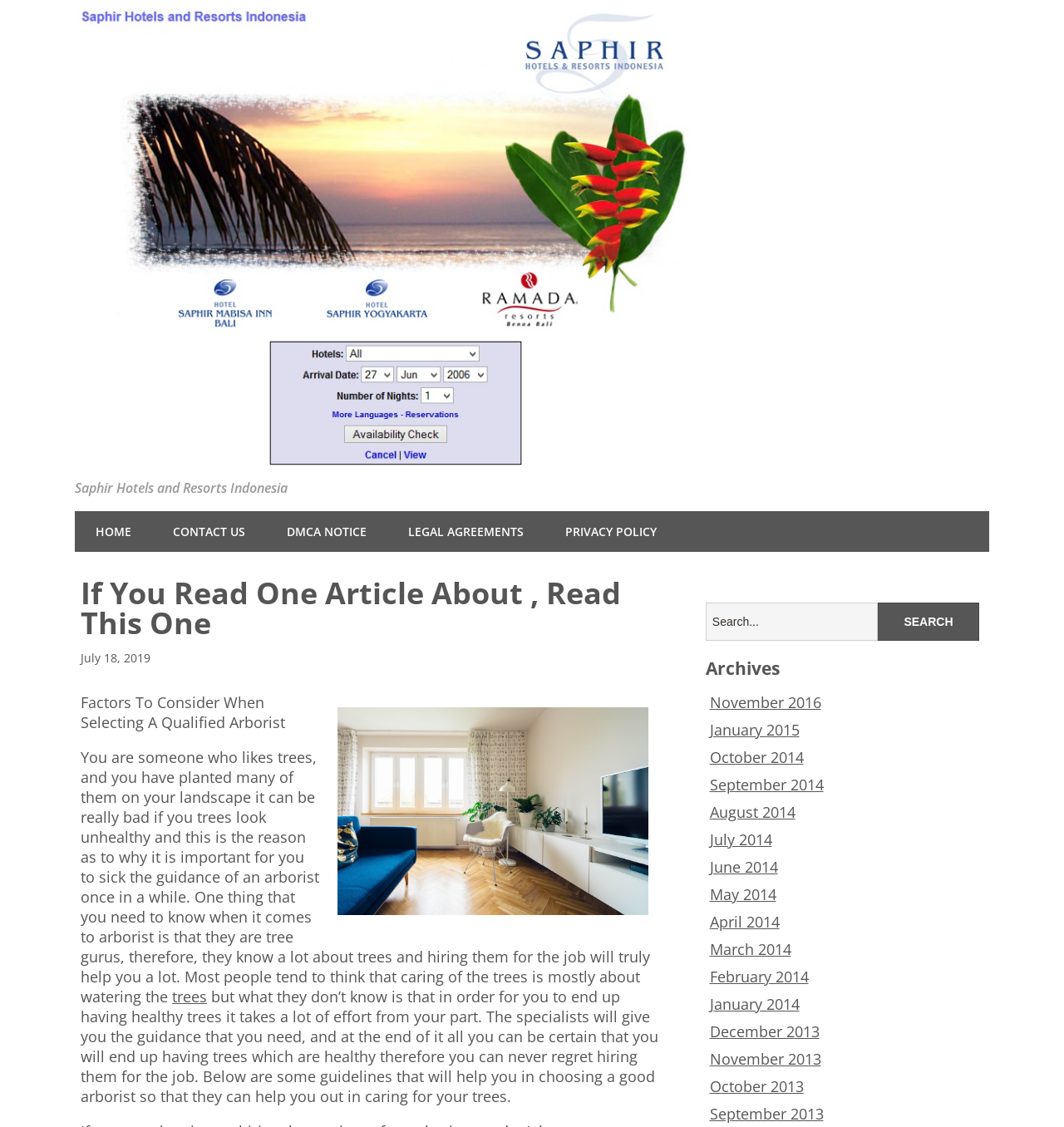Provide a short, one-word or phrase answer to the question below:
What is the purpose of the search bar?

To search the website